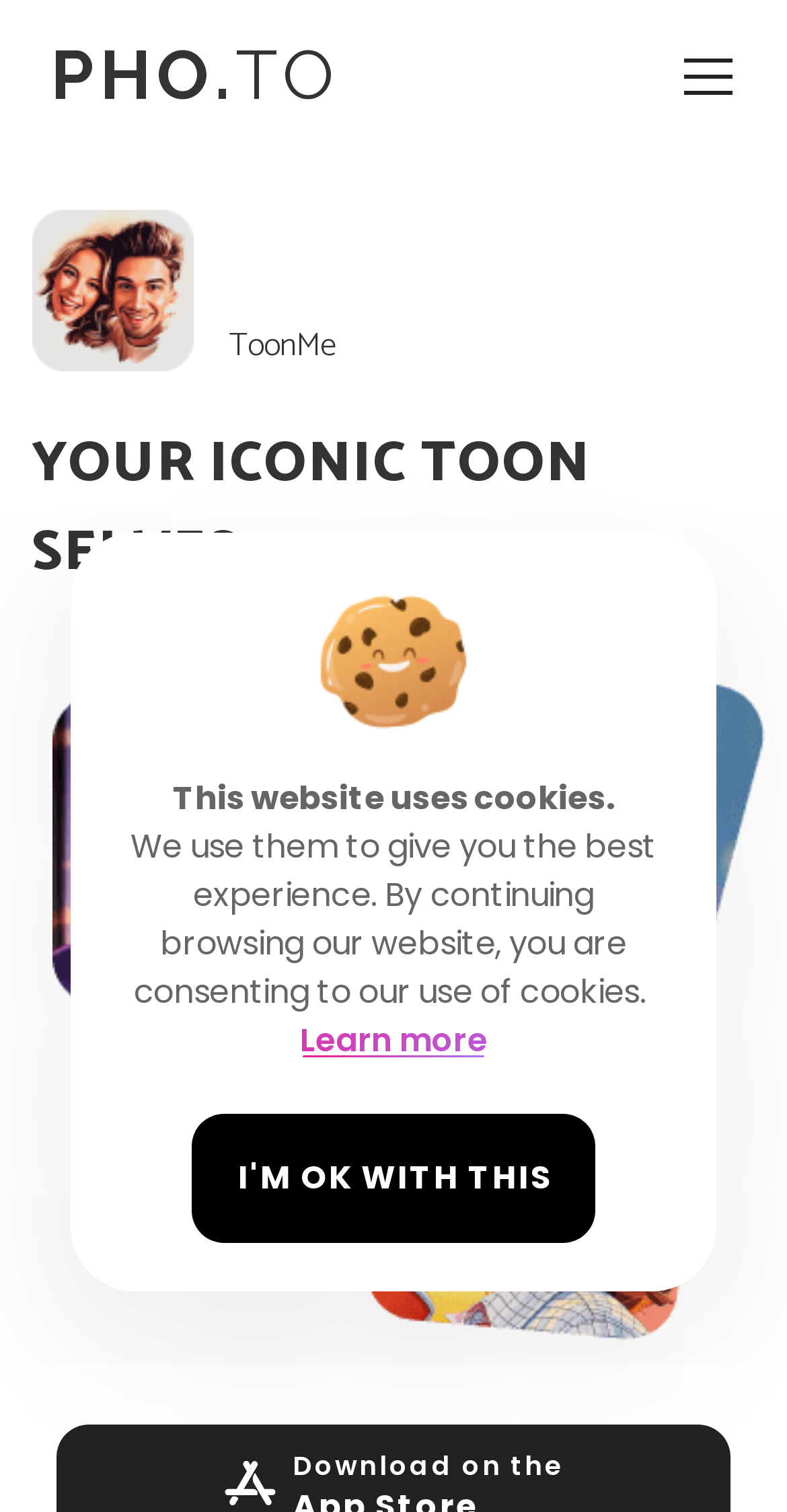Articulate a complete and detailed caption of the webpage elements.

The webpage is titled "ToonMe: your iconic TOON selves" and appears to be a creative editing platform. At the top left, there is a link to "PHO.TO" and an image is positioned to the right of it. Below these elements, there are two headings: "ToonMe" and "YOUR ICONIC TOON SELVES", with the latter being more prominent and taking up more space. 

To the right of the "YOUR ICONIC TOON SELVES" heading, there is a smaller image. In the middle of the page, there is a notification about the website using cookies, stating that they are used to provide the best experience and that continuing to browse the website implies consent to their use. This notification is accompanied by a "Learn more" link.